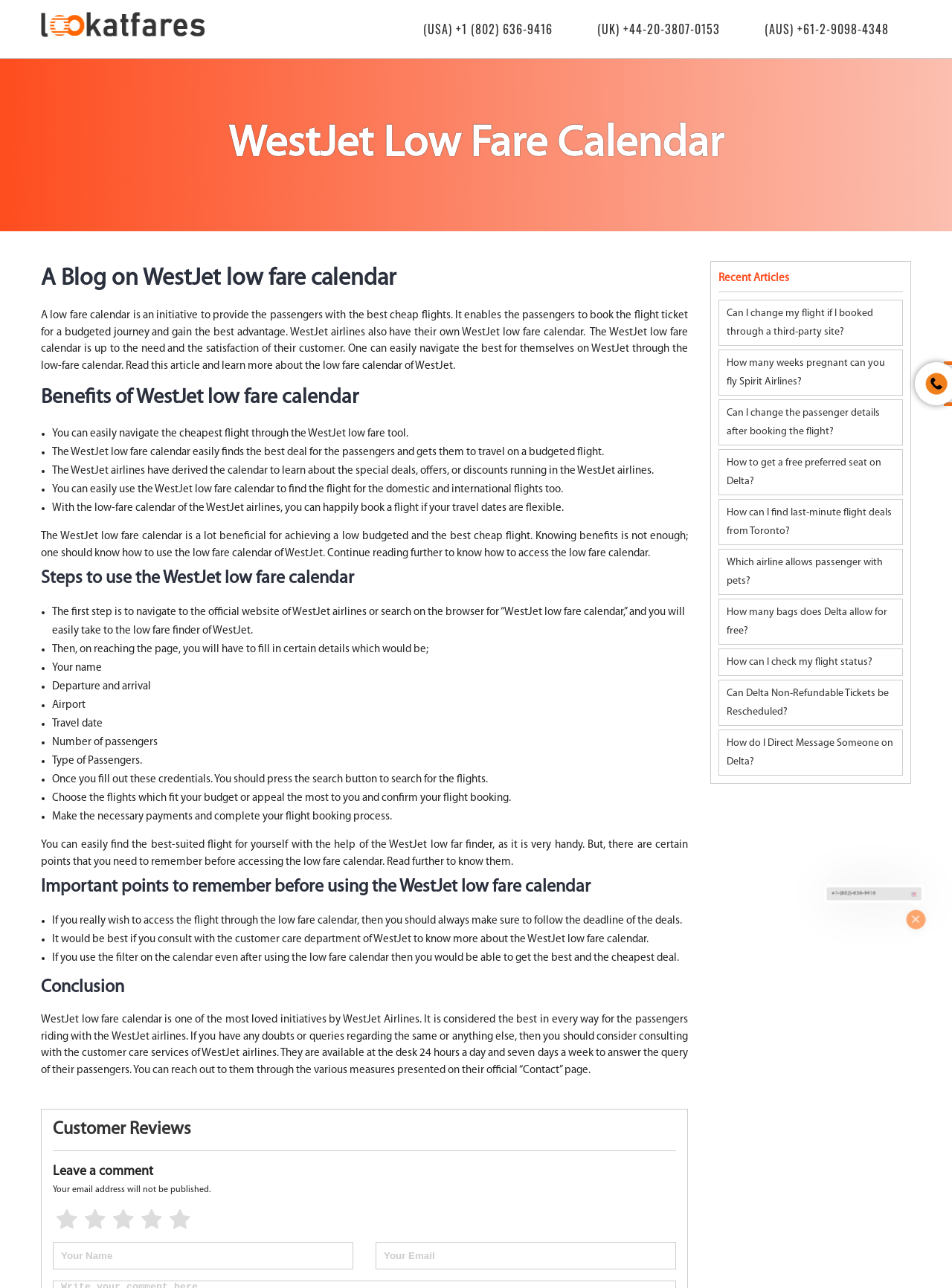Pinpoint the bounding box coordinates of the clickable element needed to complete the instruction: "Leave a comment". The coordinates should be provided as four float numbers between 0 and 1: [left, top, right, bottom].

[0.055, 0.904, 0.161, 0.915]